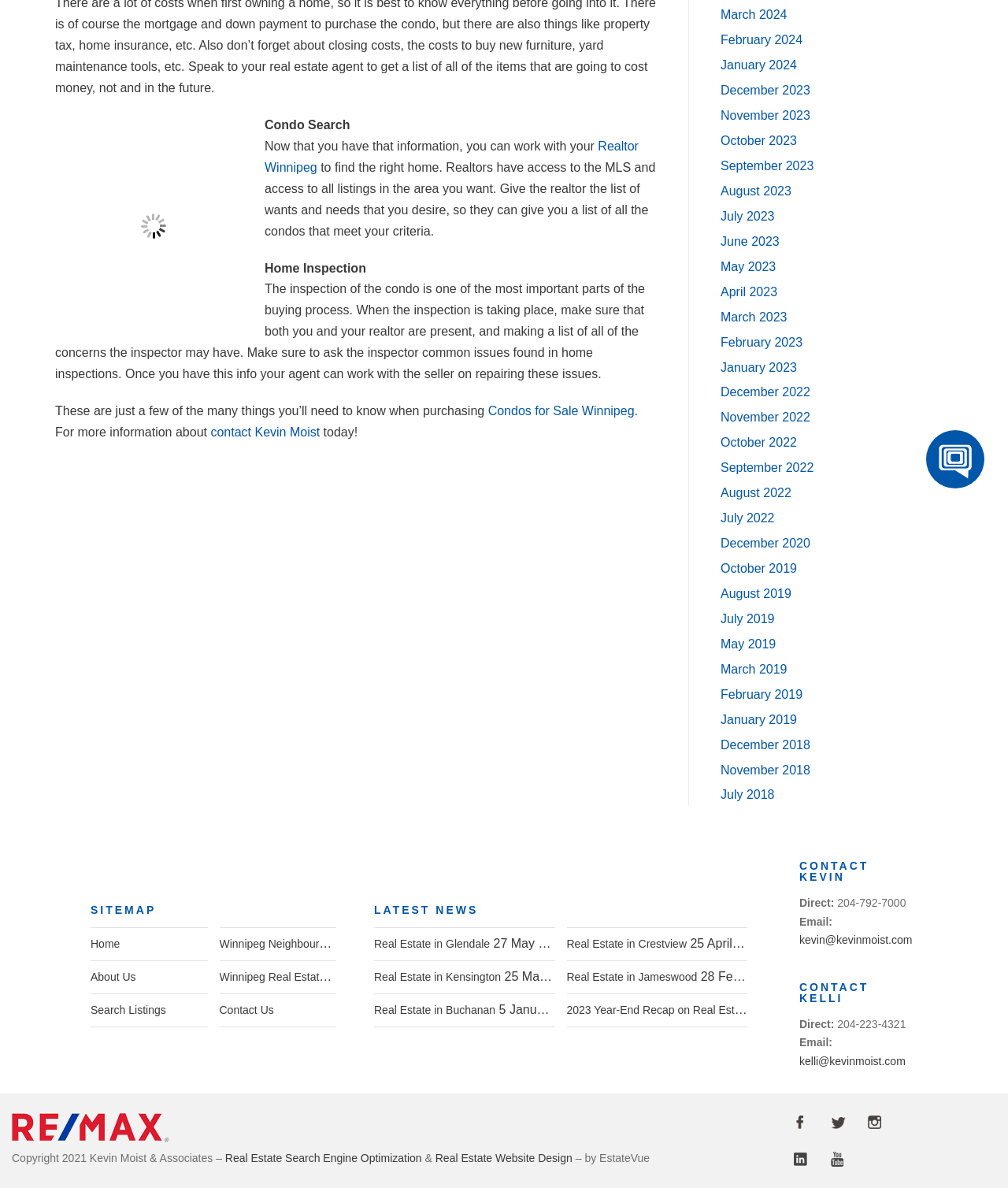Calculate the bounding box coordinates of the UI element given the description: "contact Kevin Moist".

[0.209, 0.358, 0.317, 0.369]